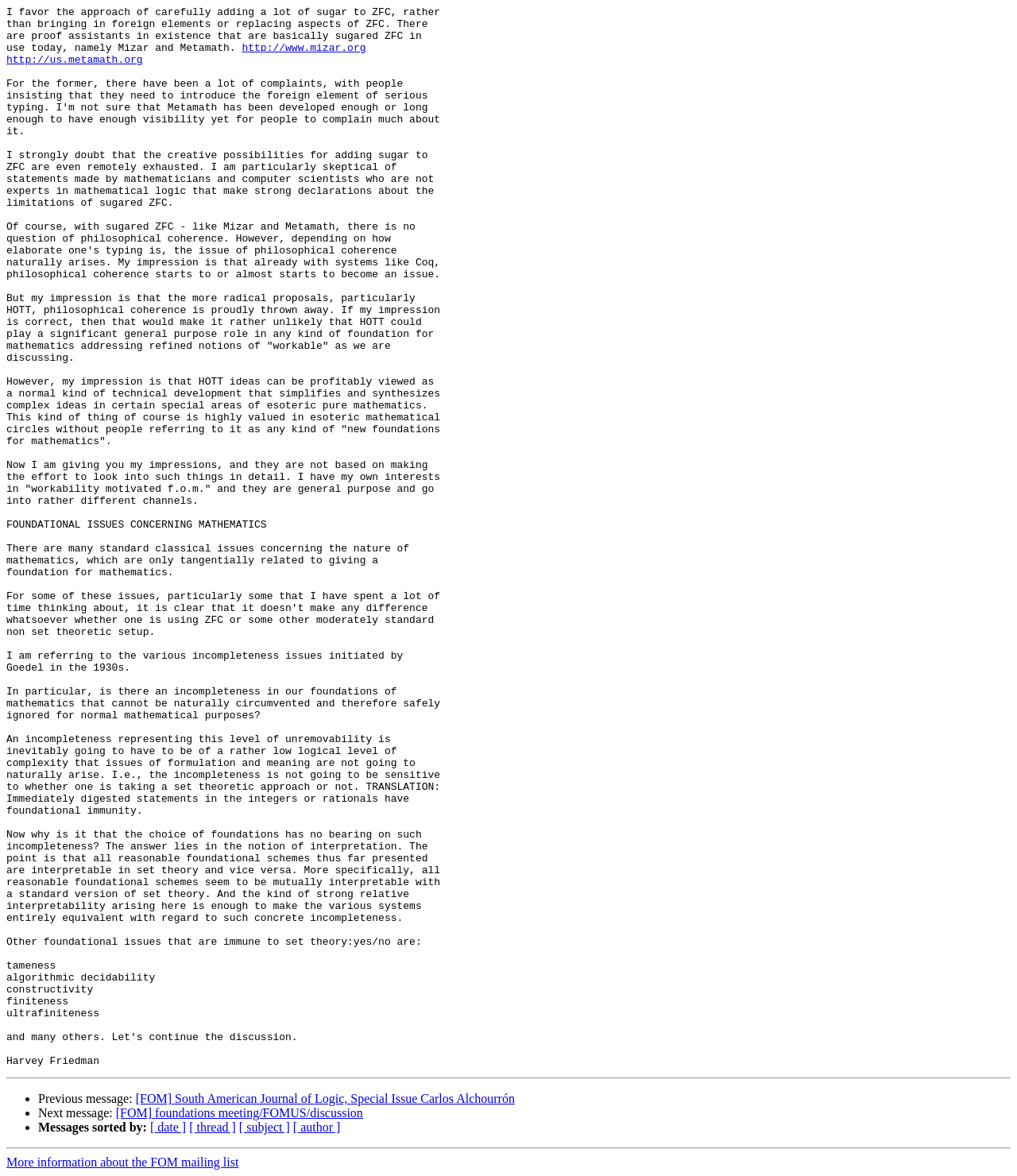Who is the author of the message?
Based on the image, provide your answer in one word or phrase.

Harvey Friedman